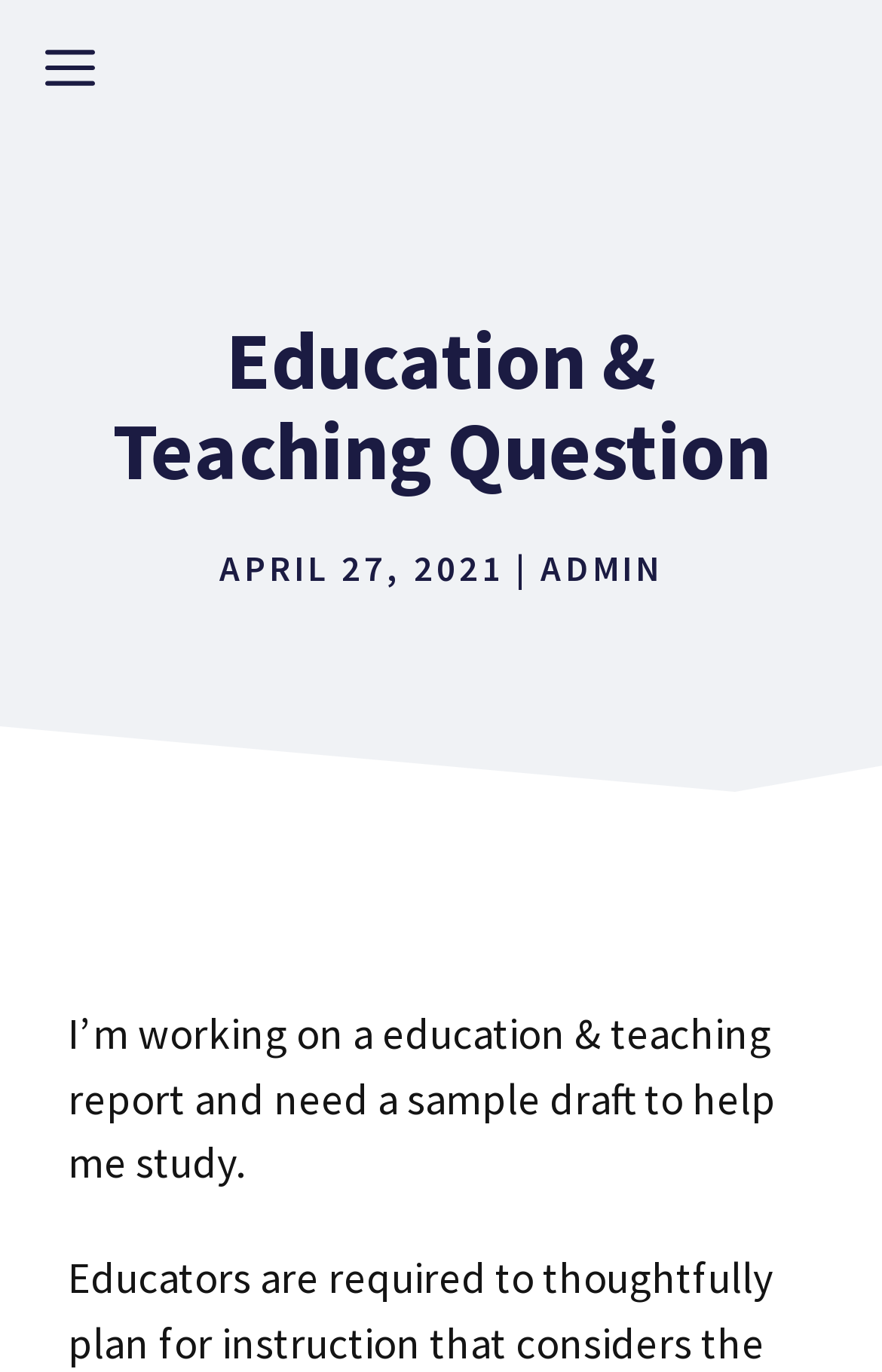Please predict the bounding box coordinates (top-left x, top-left y, bottom-right x, bottom-right y) for the UI element in the screenshot that fits the description: admin

[0.613, 0.397, 0.751, 0.43]